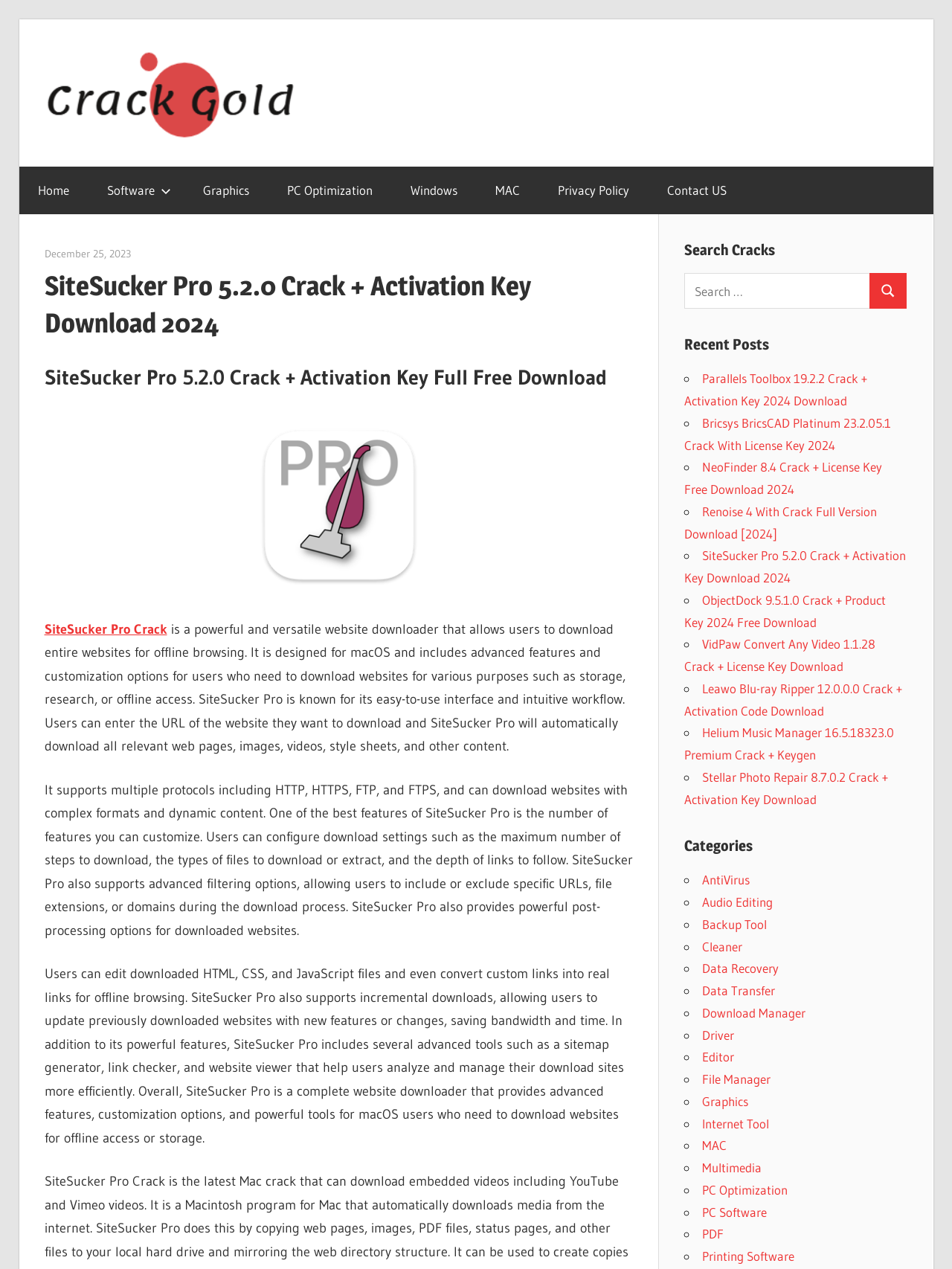What is SiteSucker Pro?
Analyze the image and deliver a detailed answer to the question.

Based on the webpage content, SiteSucker Pro is a powerful and versatile website downloader that allows users to download entire websites for offline browsing.